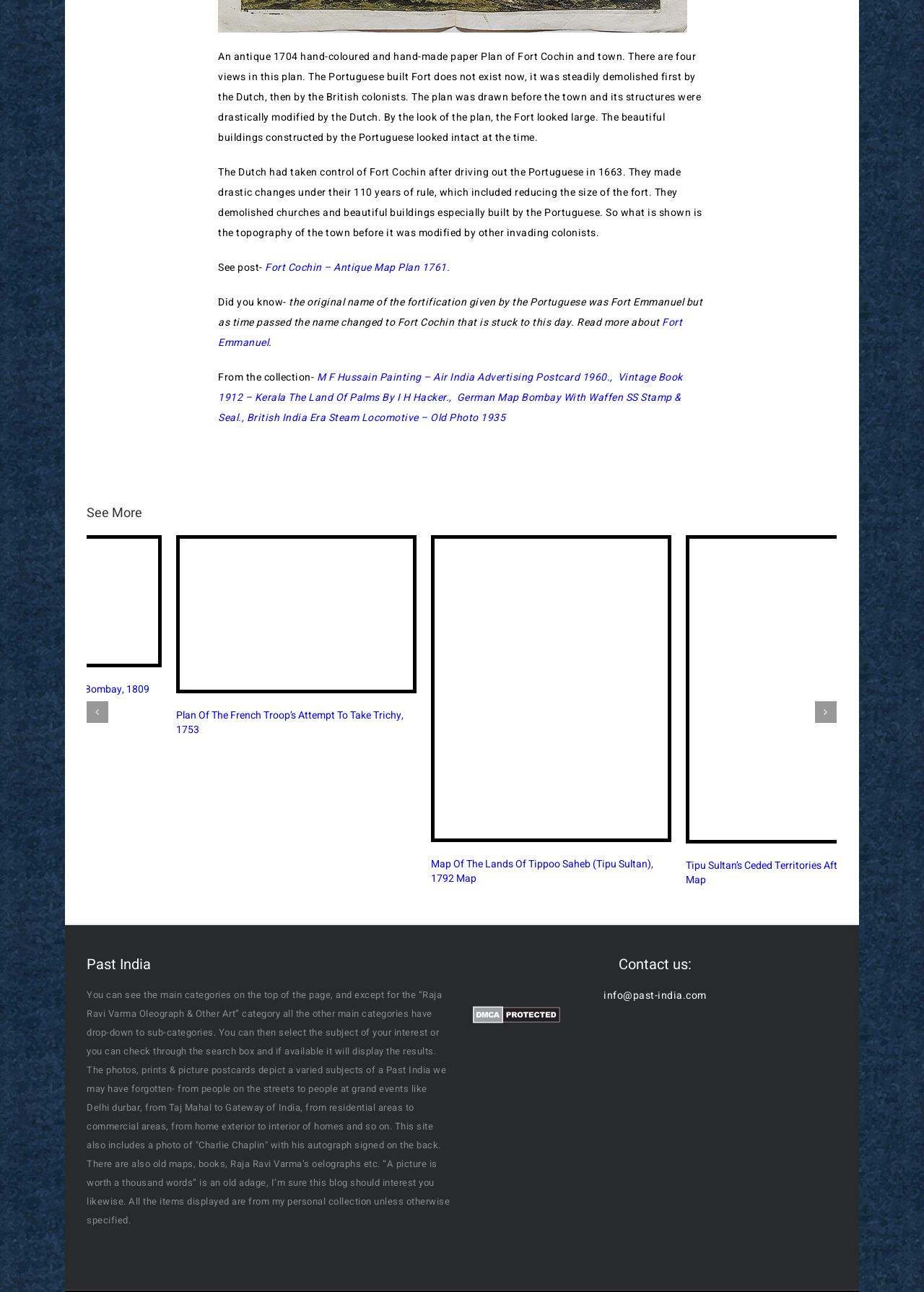Pinpoint the bounding box coordinates of the area that must be clicked to complete this instruction: "View the plan of the French troop's attempt to take Trichy".

[0.094, 0.414, 0.354, 0.536]